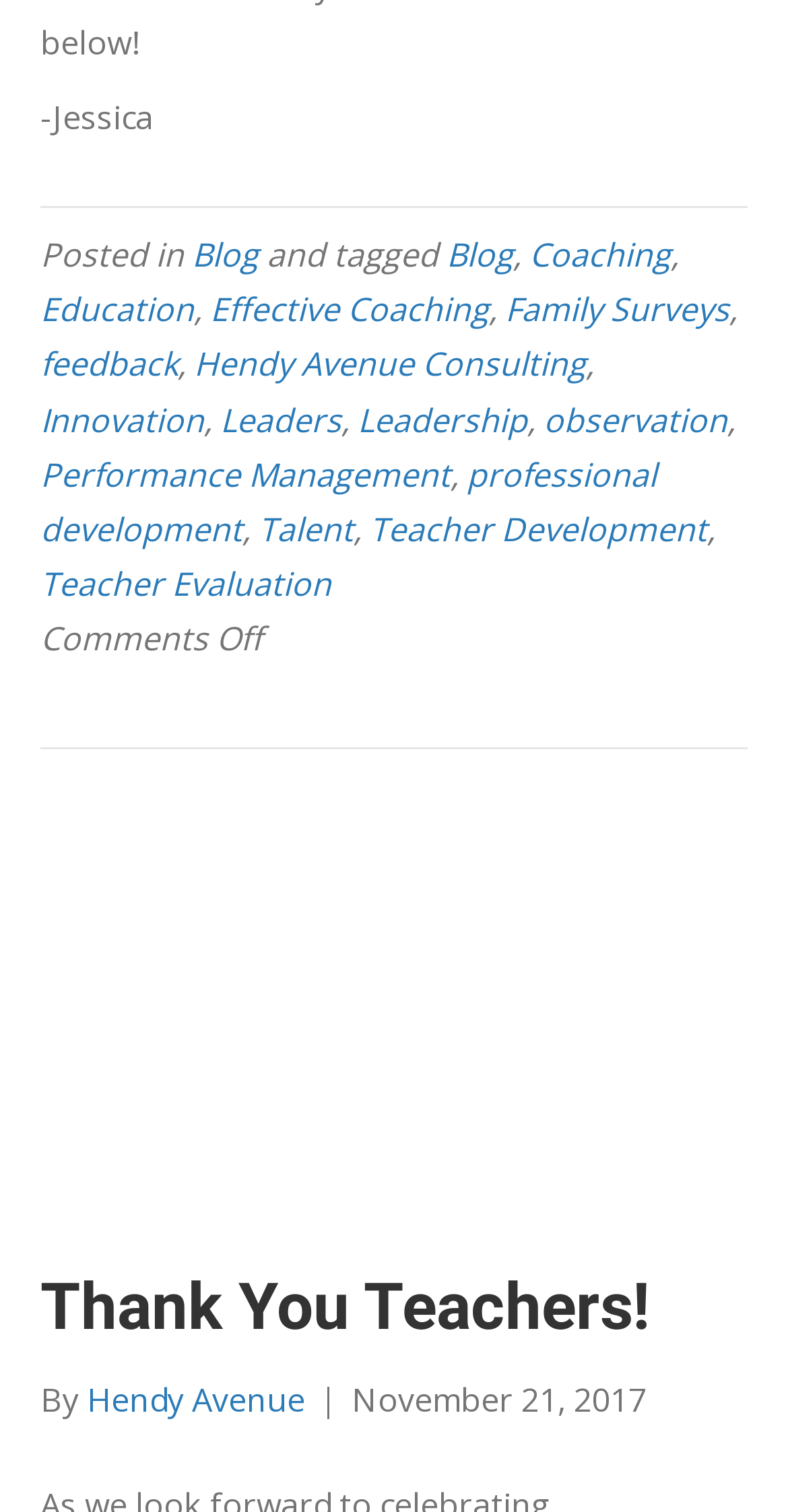What is the tone of the blog post 'Thank You Teachers!'?
Please answer the question as detailed as possible.

The tone of the blog post 'Thank You Teachers!' can be inferred as appreciative because the title itself is a expression of gratitude, suggesting that the author is thankful to teachers.